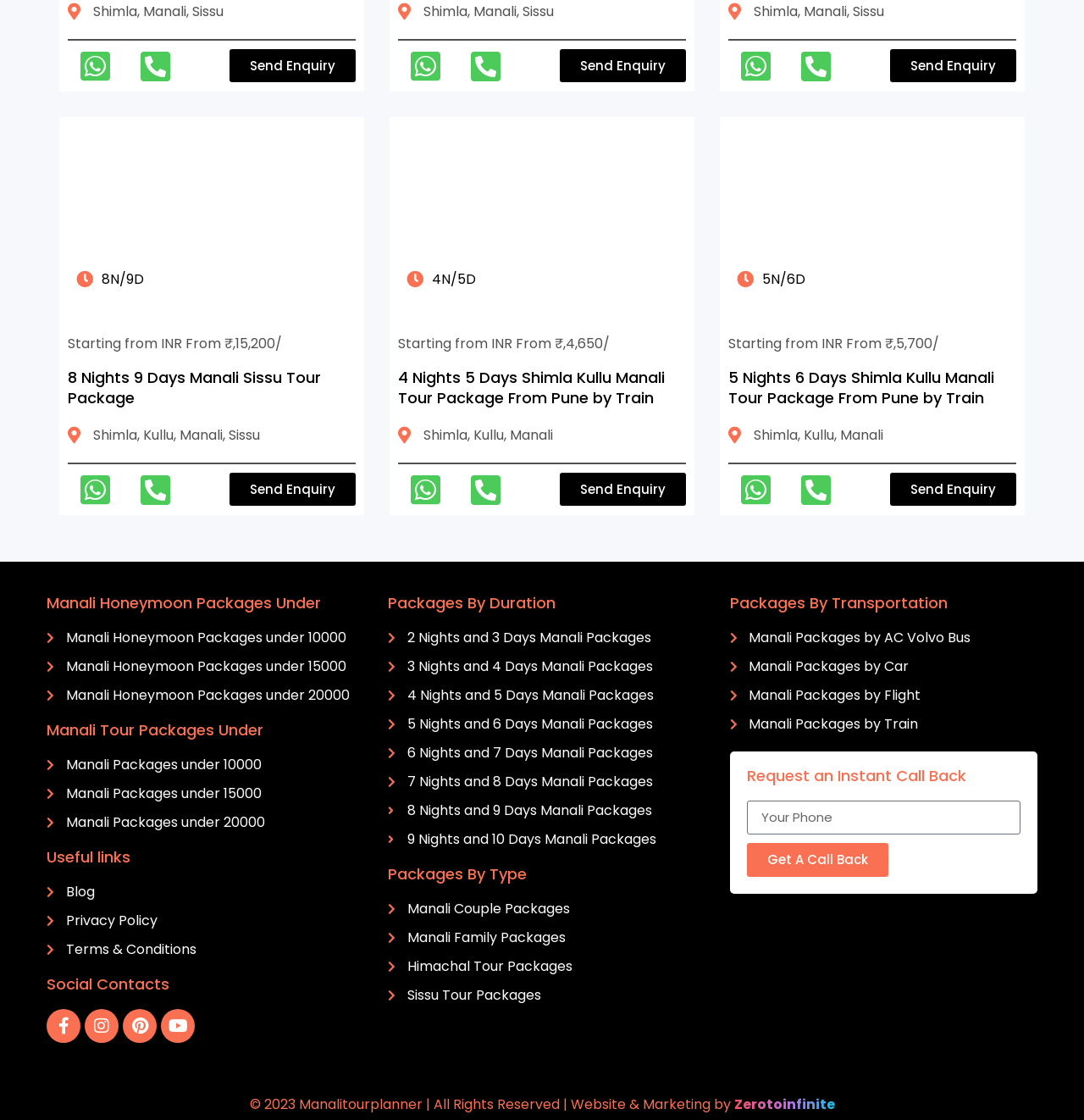What are the social media platforms listed on this webpage?
Examine the image and give a concise answer in one word or a short phrase.

Facebook, Instagram, Pinterest, Youtube